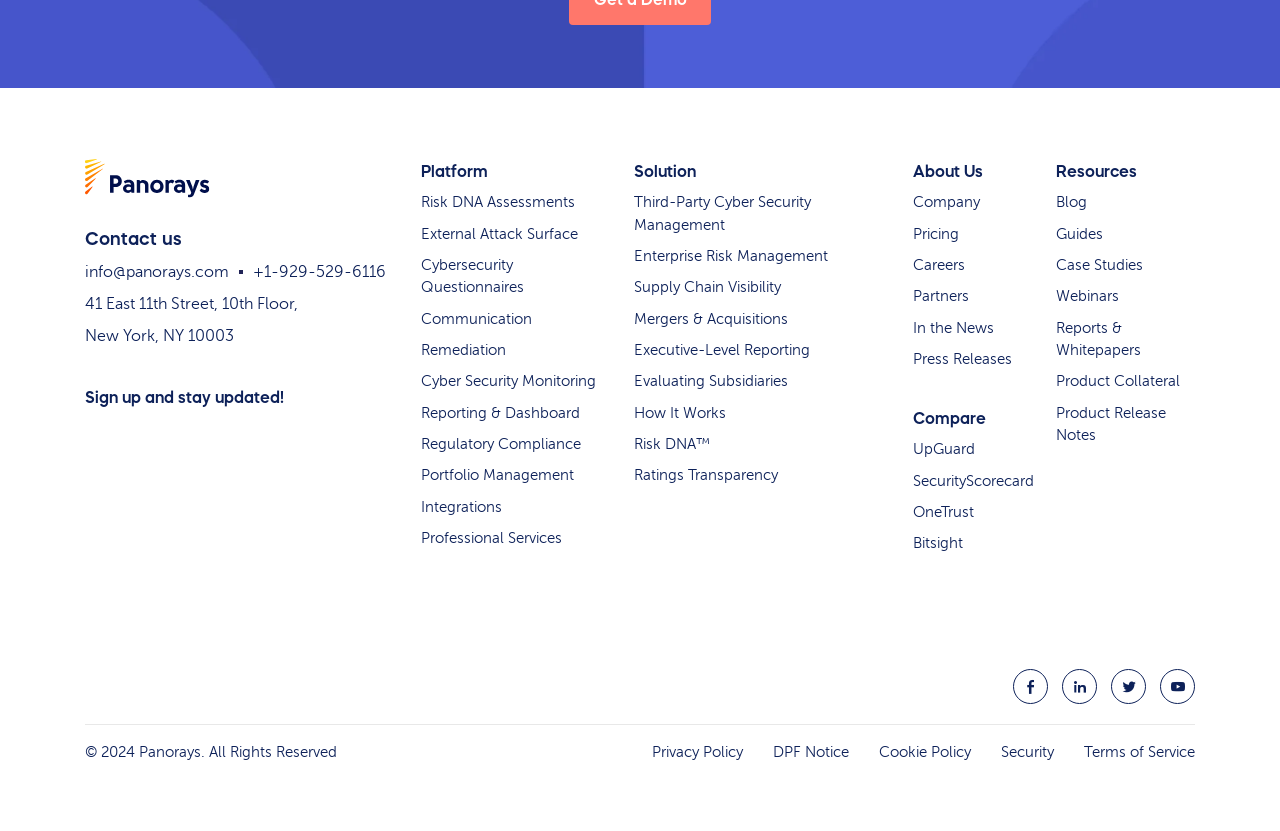Please pinpoint the bounding box coordinates for the region I should click to adhere to this instruction: "Read the blog".

[0.825, 0.234, 0.849, 0.253]